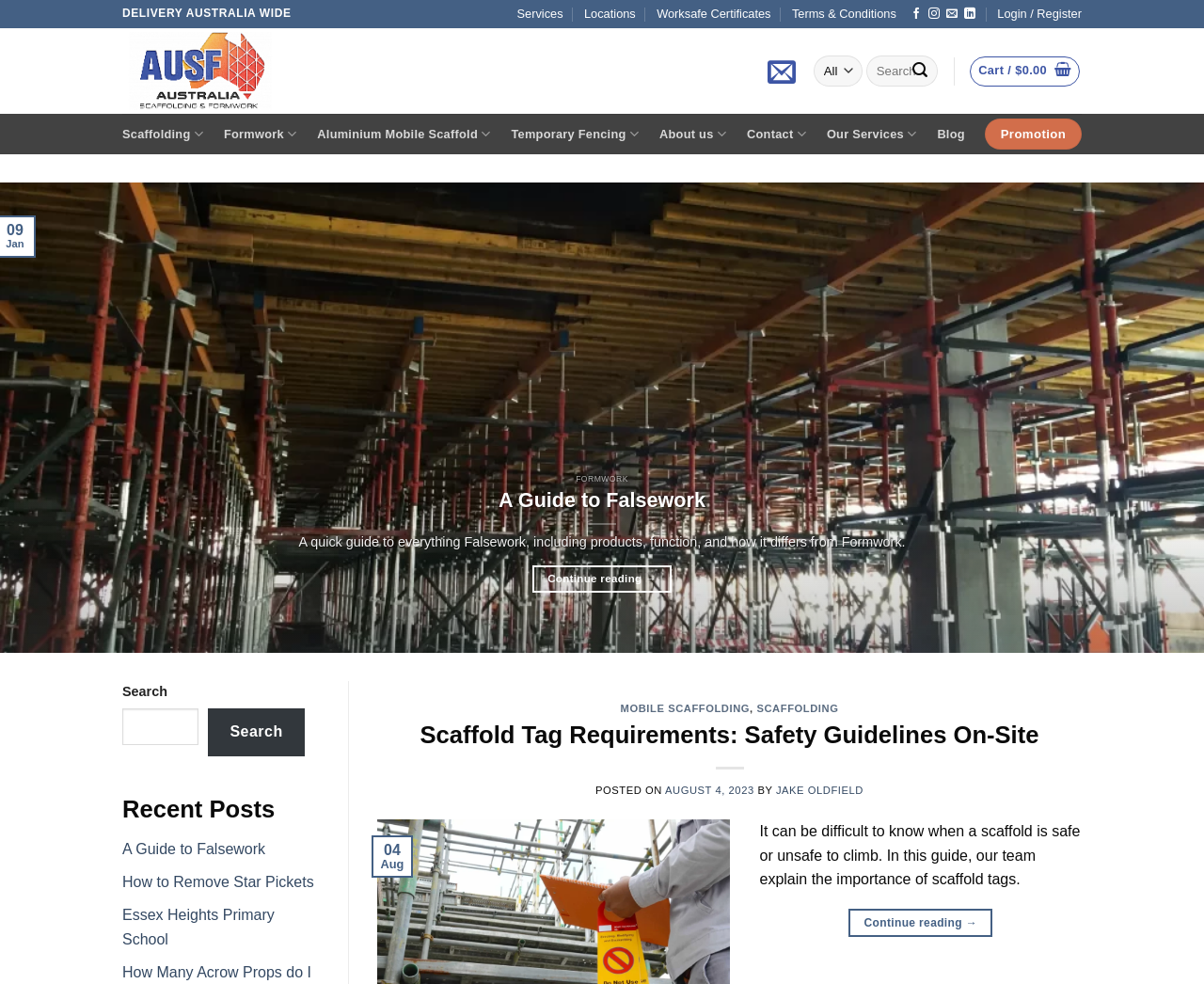Please identify the bounding box coordinates of the element on the webpage that should be clicked to follow this instruction: "Read the blog post about Falsework". The bounding box coordinates should be given as four float numbers between 0 and 1, formatted as [left, top, right, bottom].

[0.414, 0.495, 0.586, 0.522]